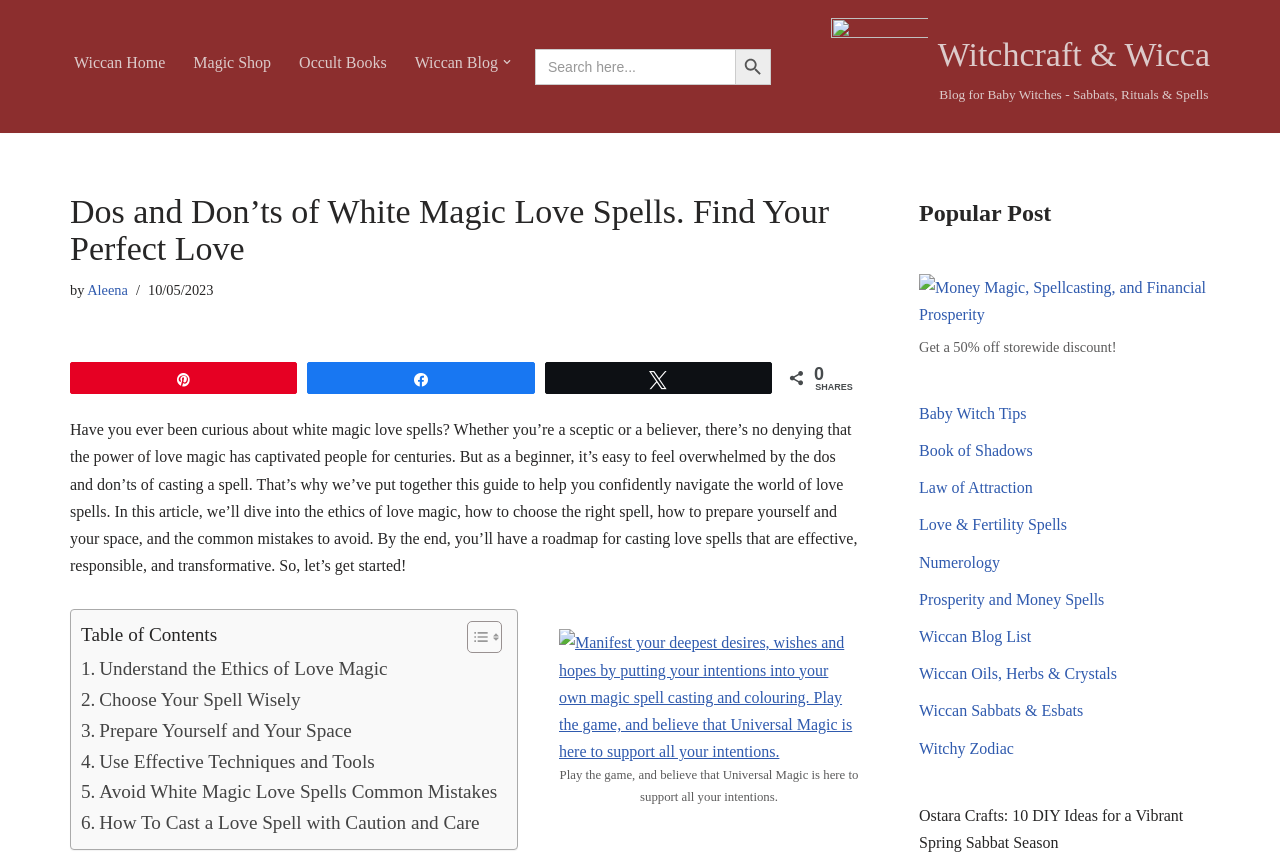What is the text of the webpage's headline?

Dos and Don’ts of White Magic Love Spells. Find Your Perfect Love